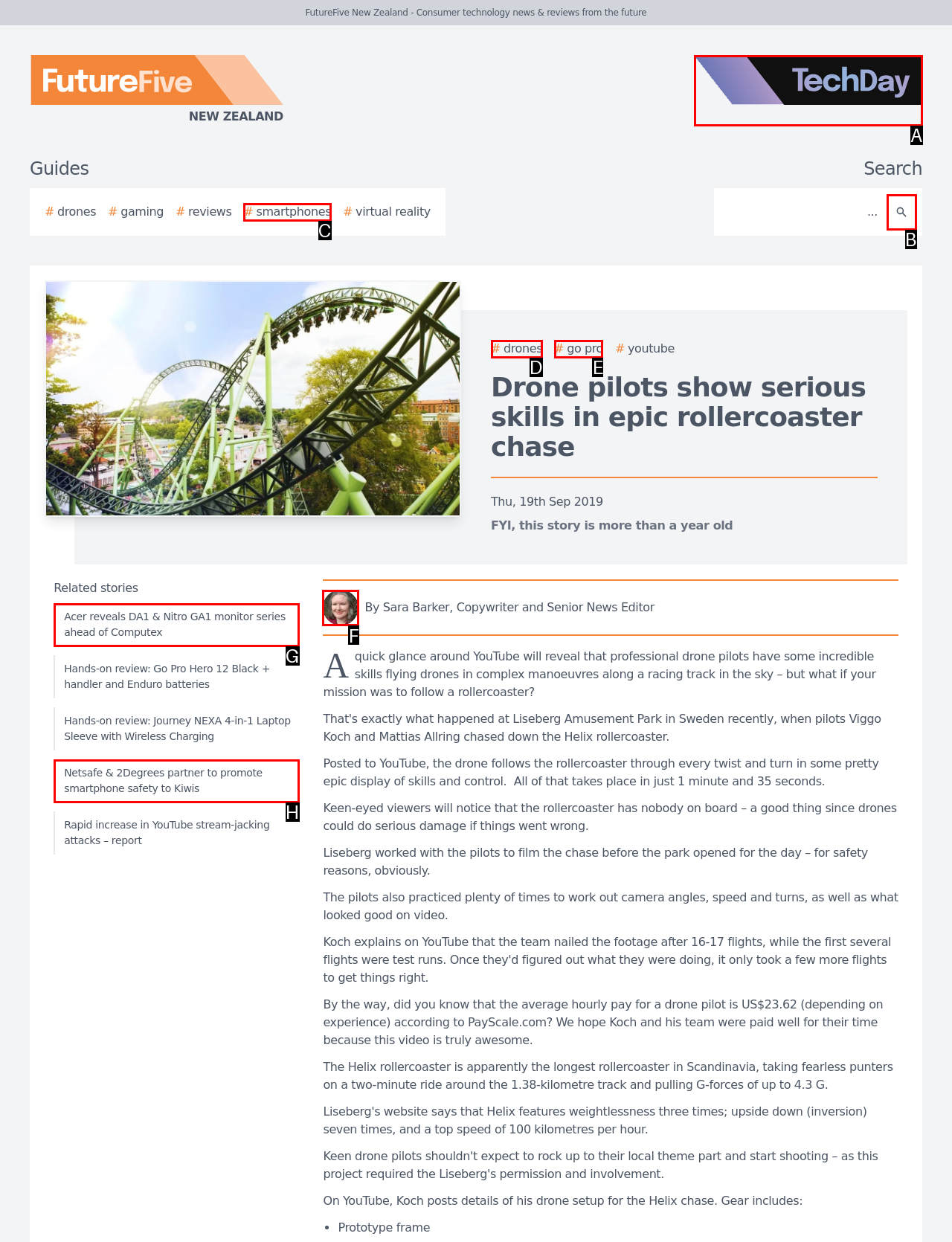Find the option you need to click to complete the following instruction: View the author's image
Answer with the corresponding letter from the choices given directly.

F